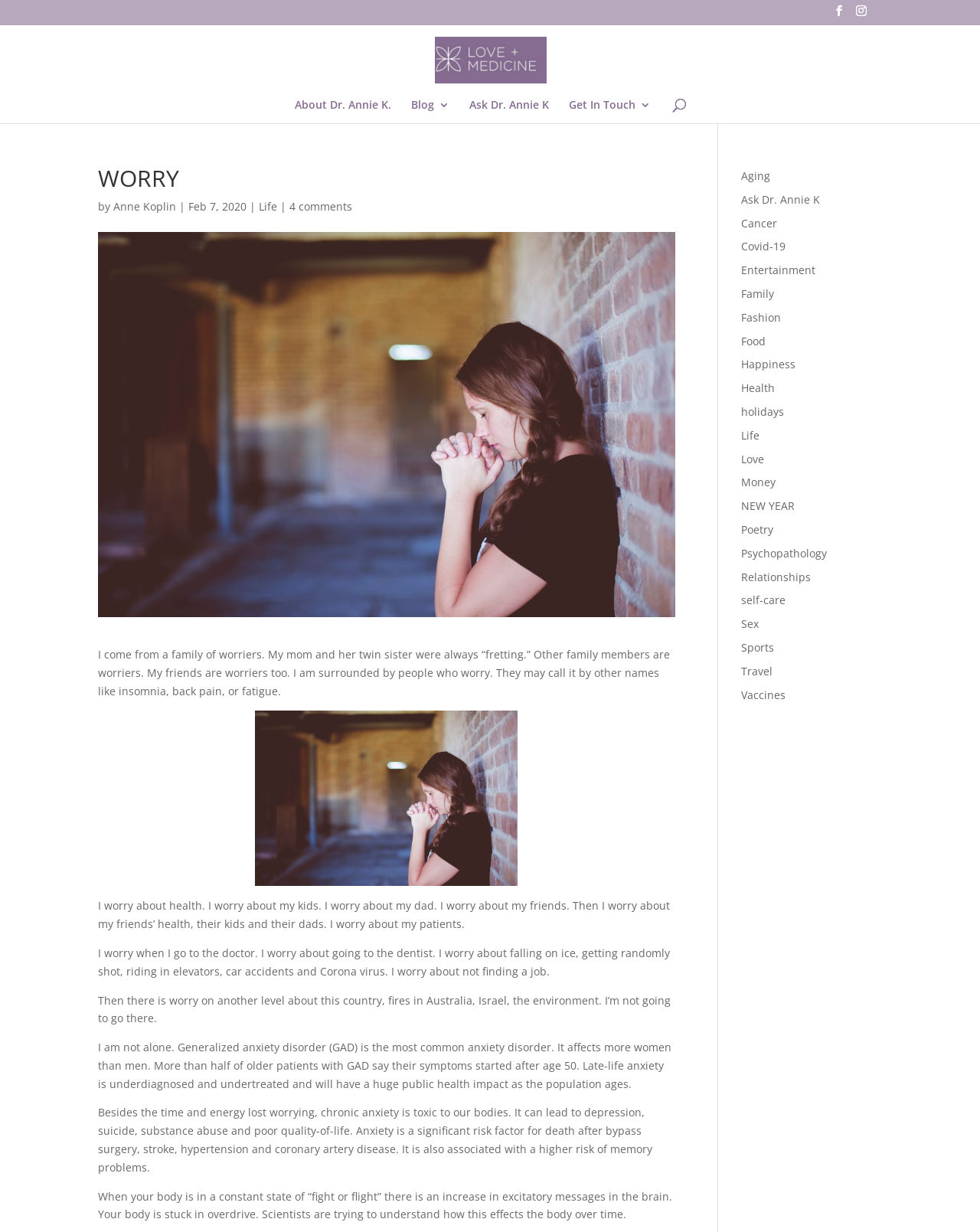Find the bounding box coordinates of the element to click in order to complete the given instruction: "Explore the topic of Health."

[0.756, 0.309, 0.791, 0.321]